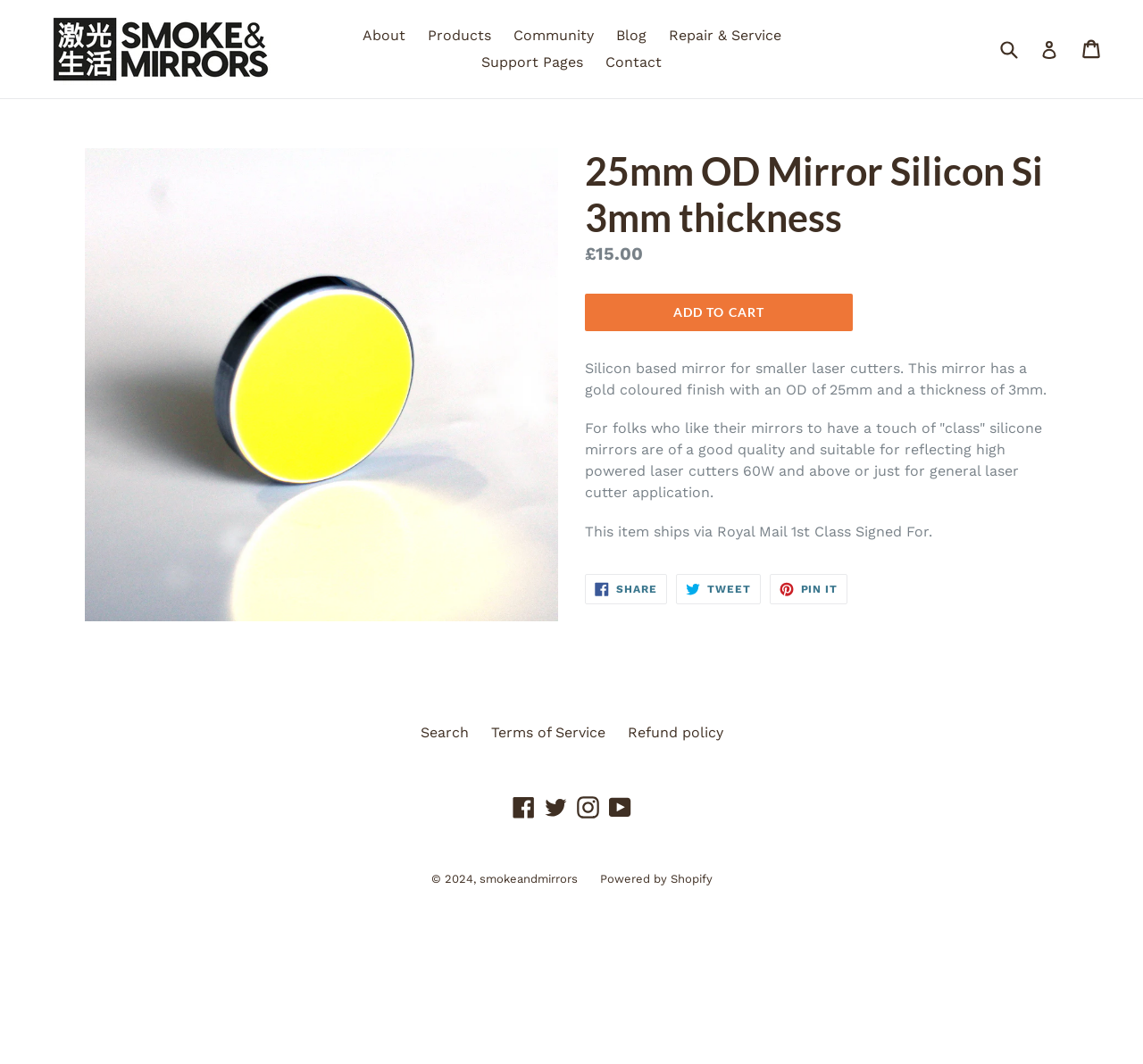Please find the bounding box coordinates of the section that needs to be clicked to achieve this instruction: "Search for products".

[0.871, 0.029, 0.895, 0.063]